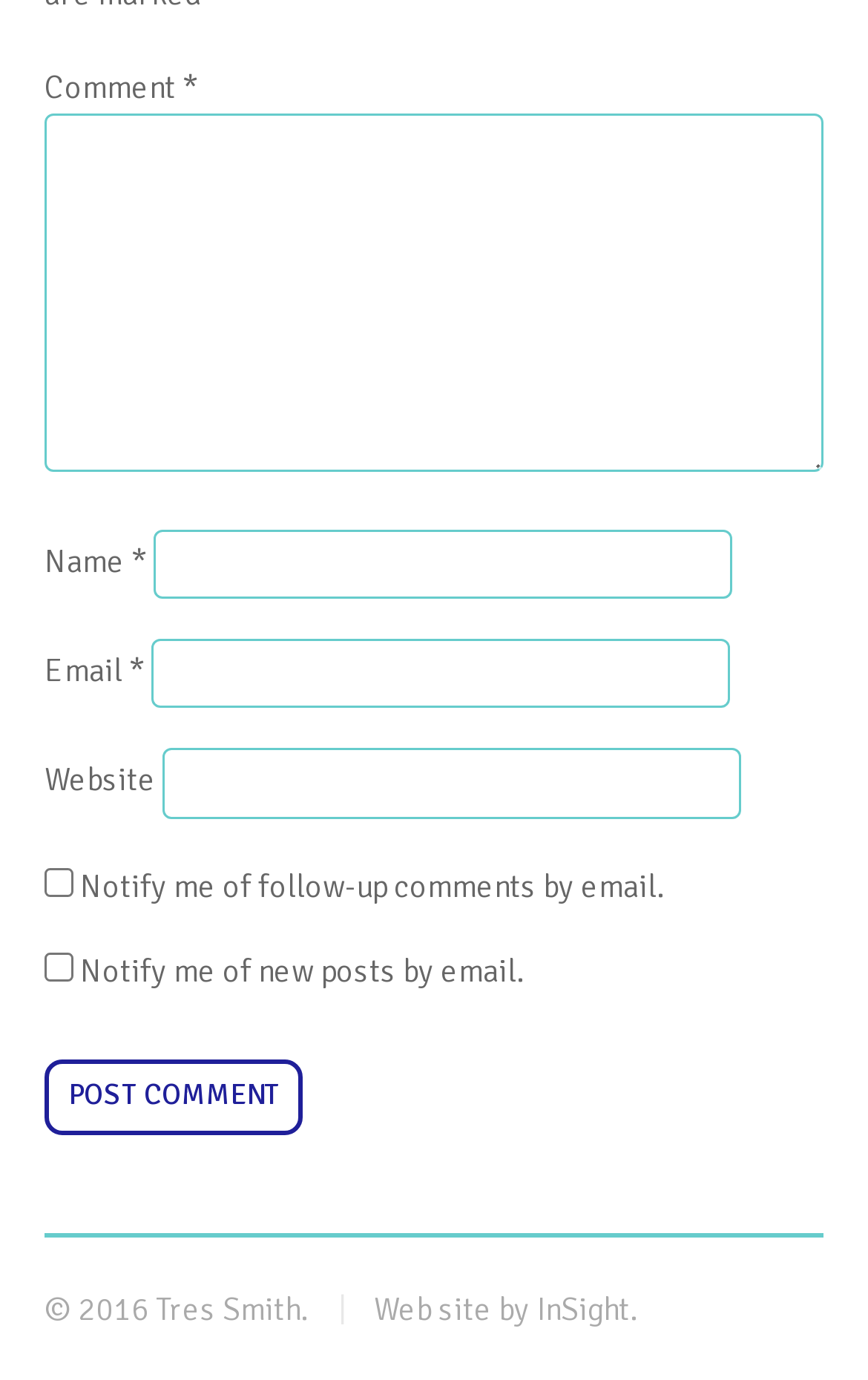Predict the bounding box coordinates of the area that should be clicked to accomplish the following instruction: "explore our services". The bounding box coordinates should consist of four float numbers between 0 and 1, i.e., [left, top, right, bottom].

None